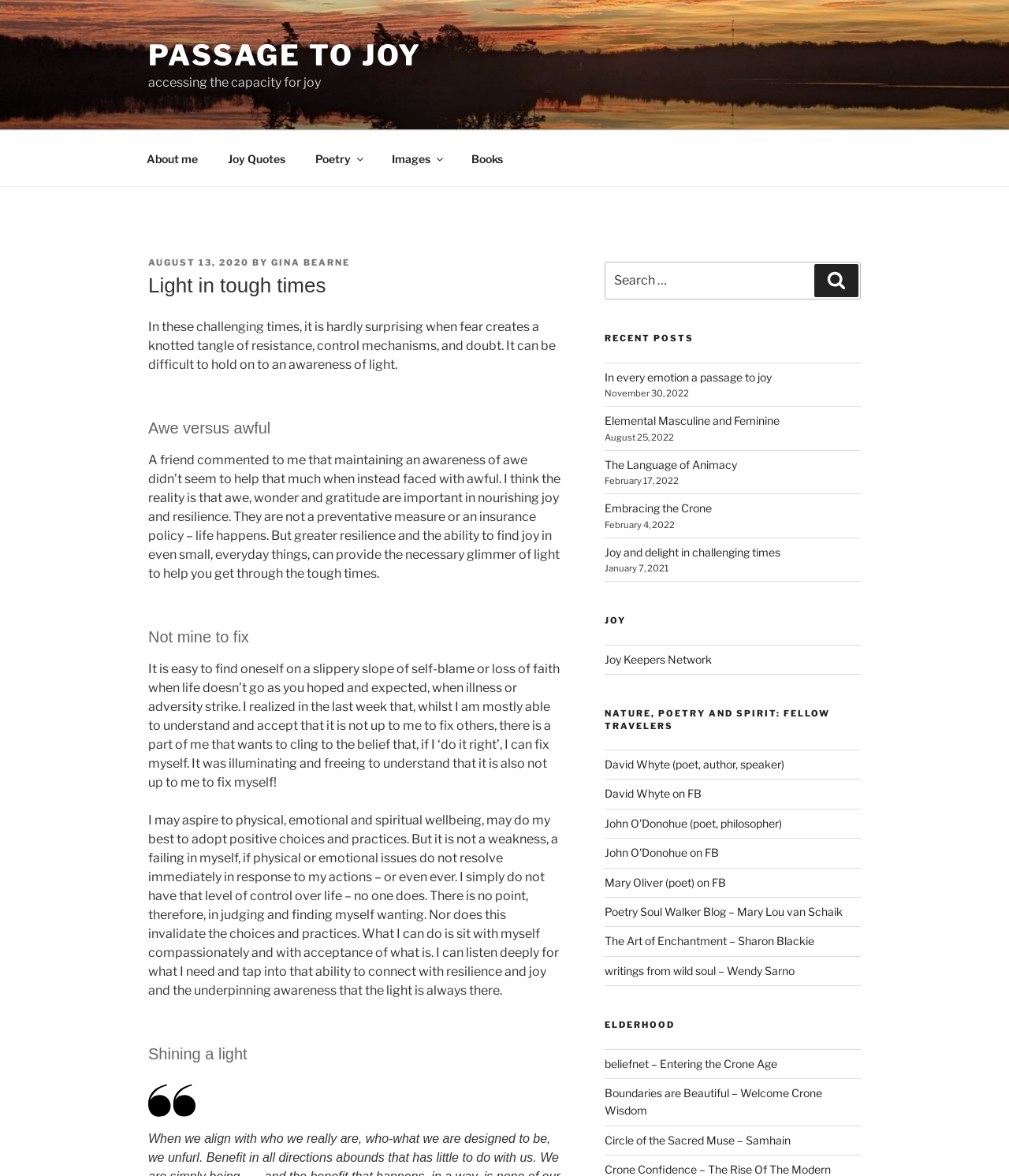How many recent posts are listed?
Carefully examine the image and provide a detailed answer to the question.

The number of recent posts can be found by counting the link elements under the 'Recent Posts' navigation element. There are 5 link elements with the texts 'In every emotion a passage to joy', 'Elemental Masculine and Feminine', 'The Language of Animacy', 'Embracing the Crone', and 'Joy and delight in challenging times'.